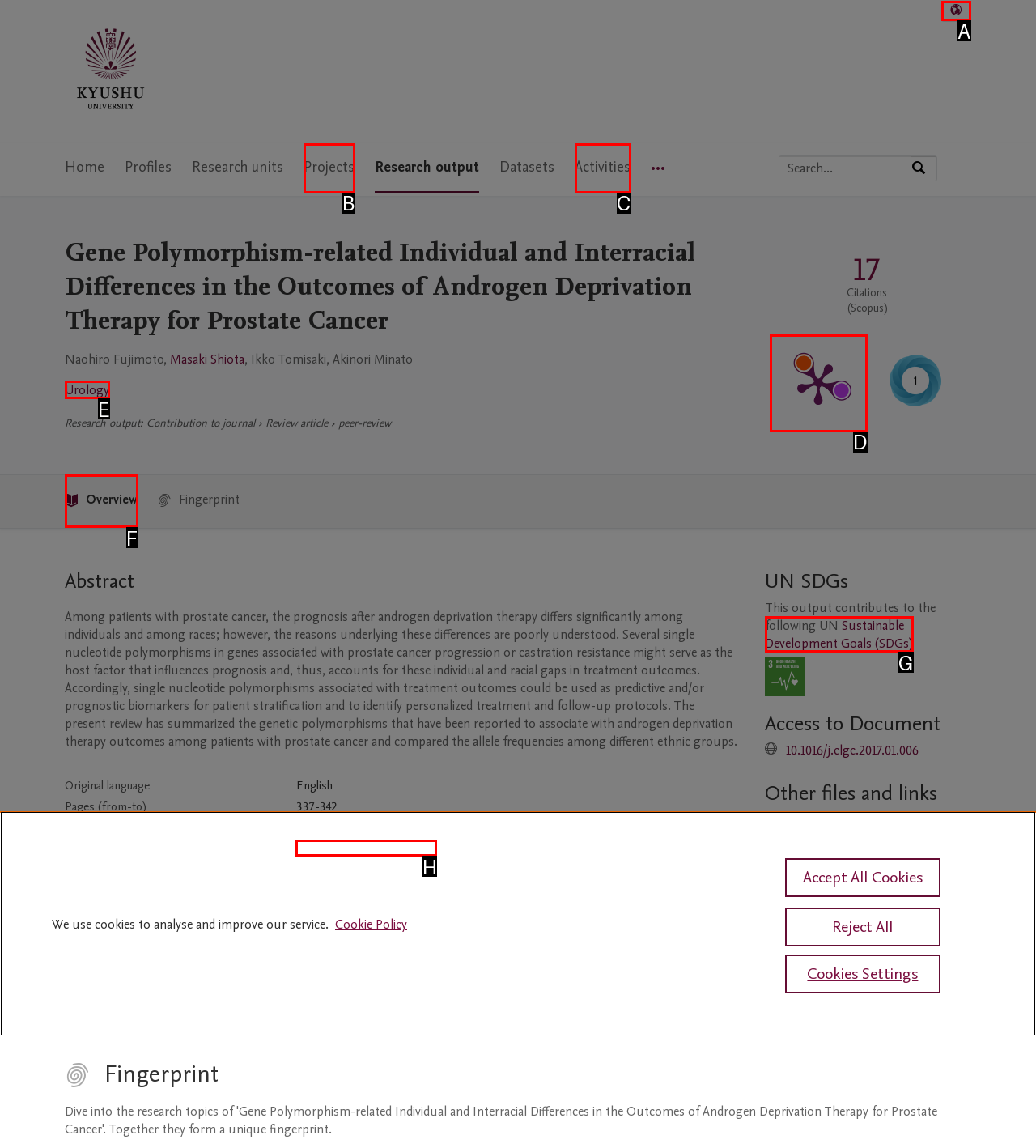Which option should be clicked to complete this task: Check the 'Breaking News' section
Reply with the letter of the correct choice from the given choices.

None